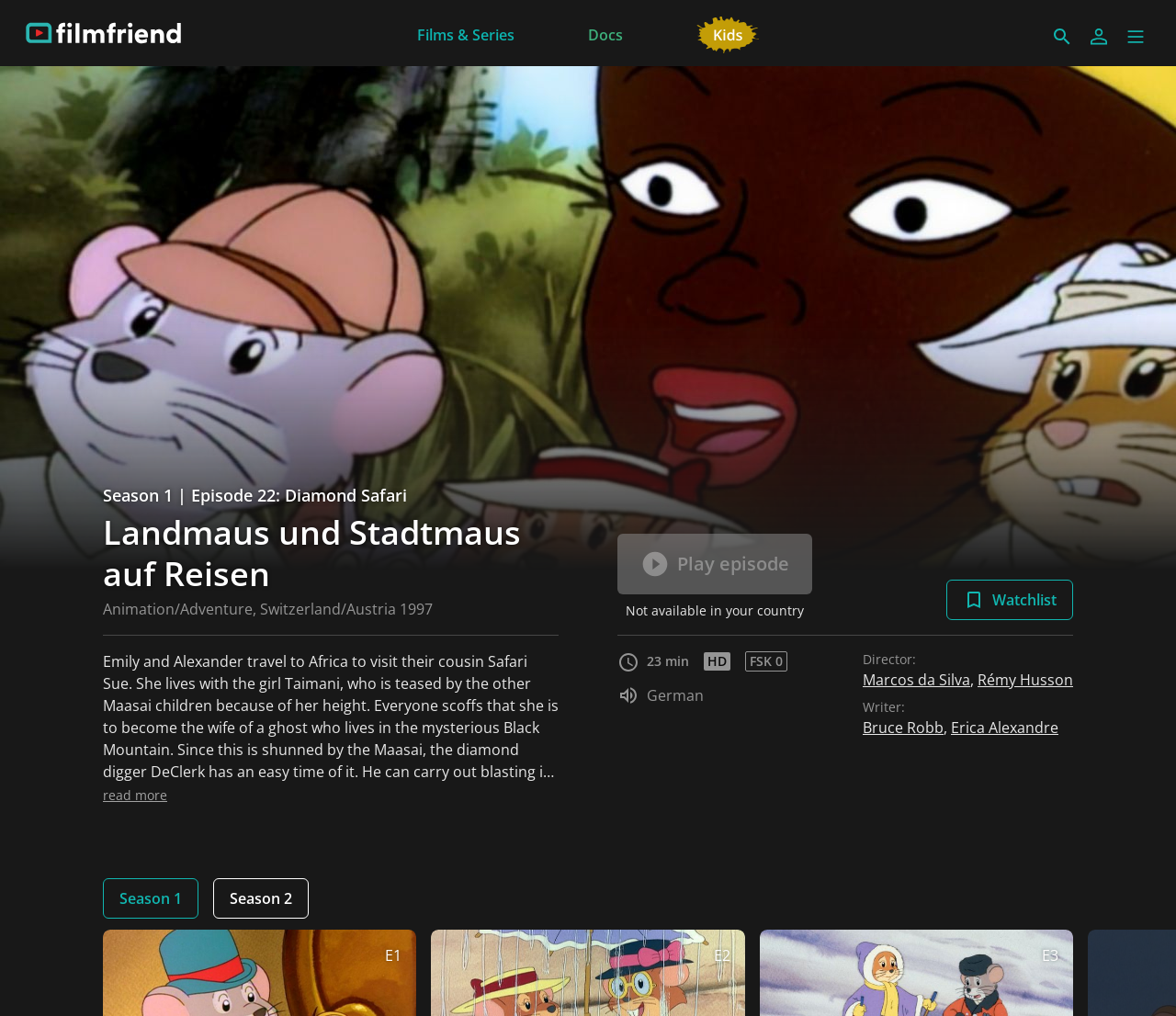Using the provided element description, identify the bounding box coordinates as (top-left x, top-left y, bottom-right x, bottom-right y). Ensure all values are between 0 and 1. Description: title="Search"

[0.888, 0.018, 0.919, 0.054]